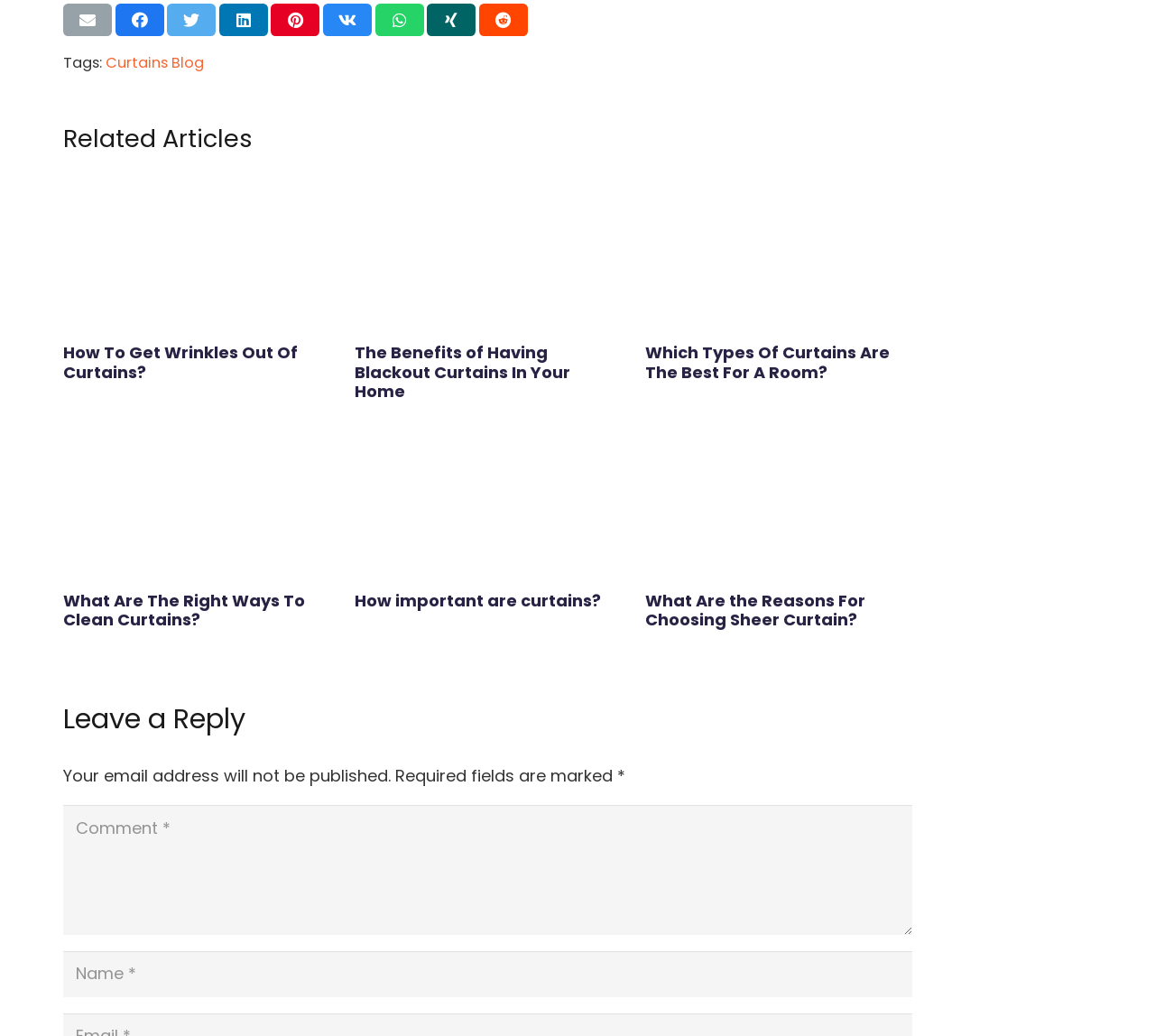Is the 'Comment' field required?
Based on the content of the image, thoroughly explain and answer the question.

I checked the properties of the 'Comment' textbox and found that it has a 'required' attribute set to True, which means it is a required field.